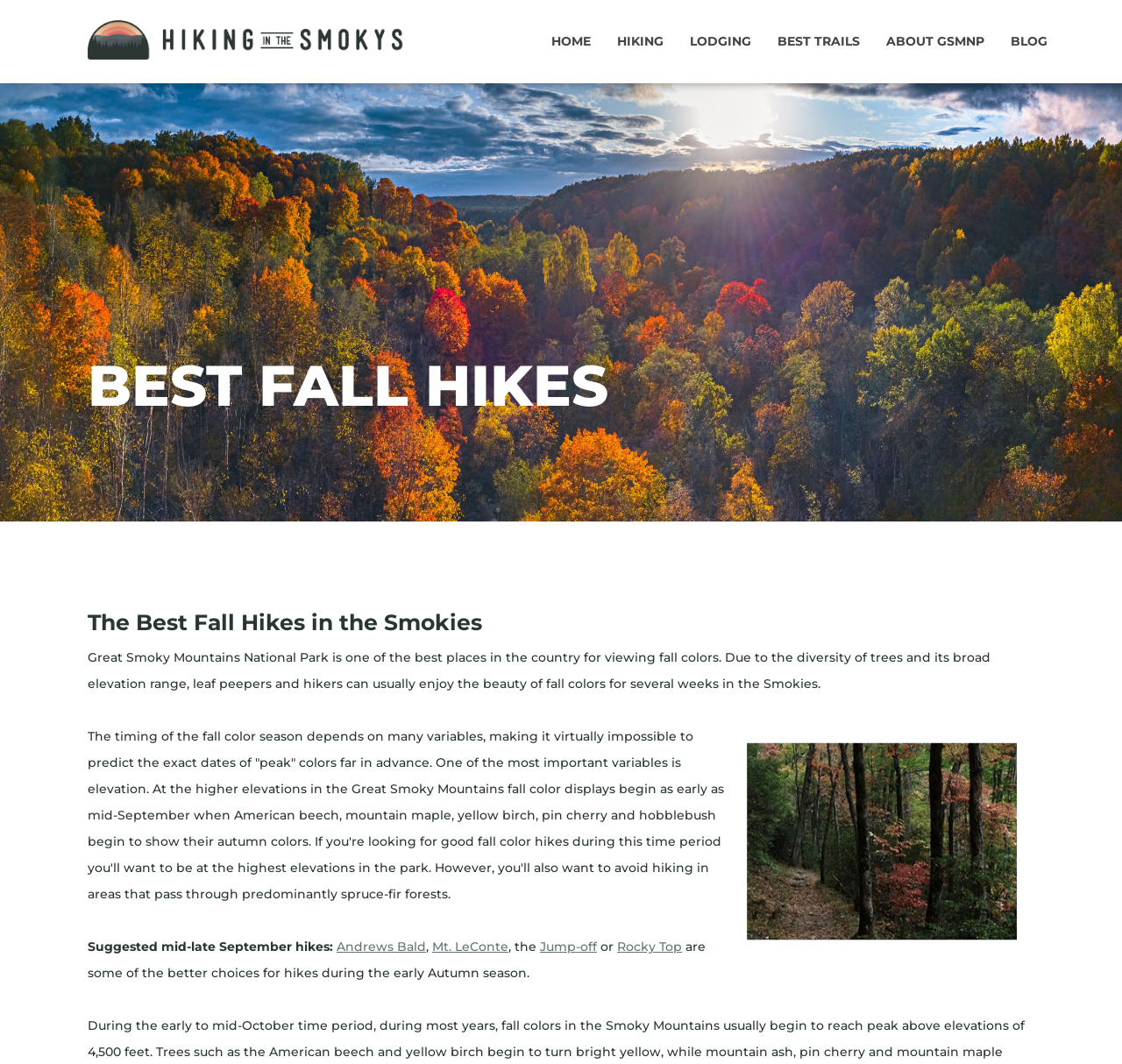Identify the bounding box coordinates for the UI element described as follows: "Rocky Top". Ensure the coordinates are four float numbers between 0 and 1, formatted as [left, top, right, bottom].

[0.55, 0.882, 0.608, 0.897]